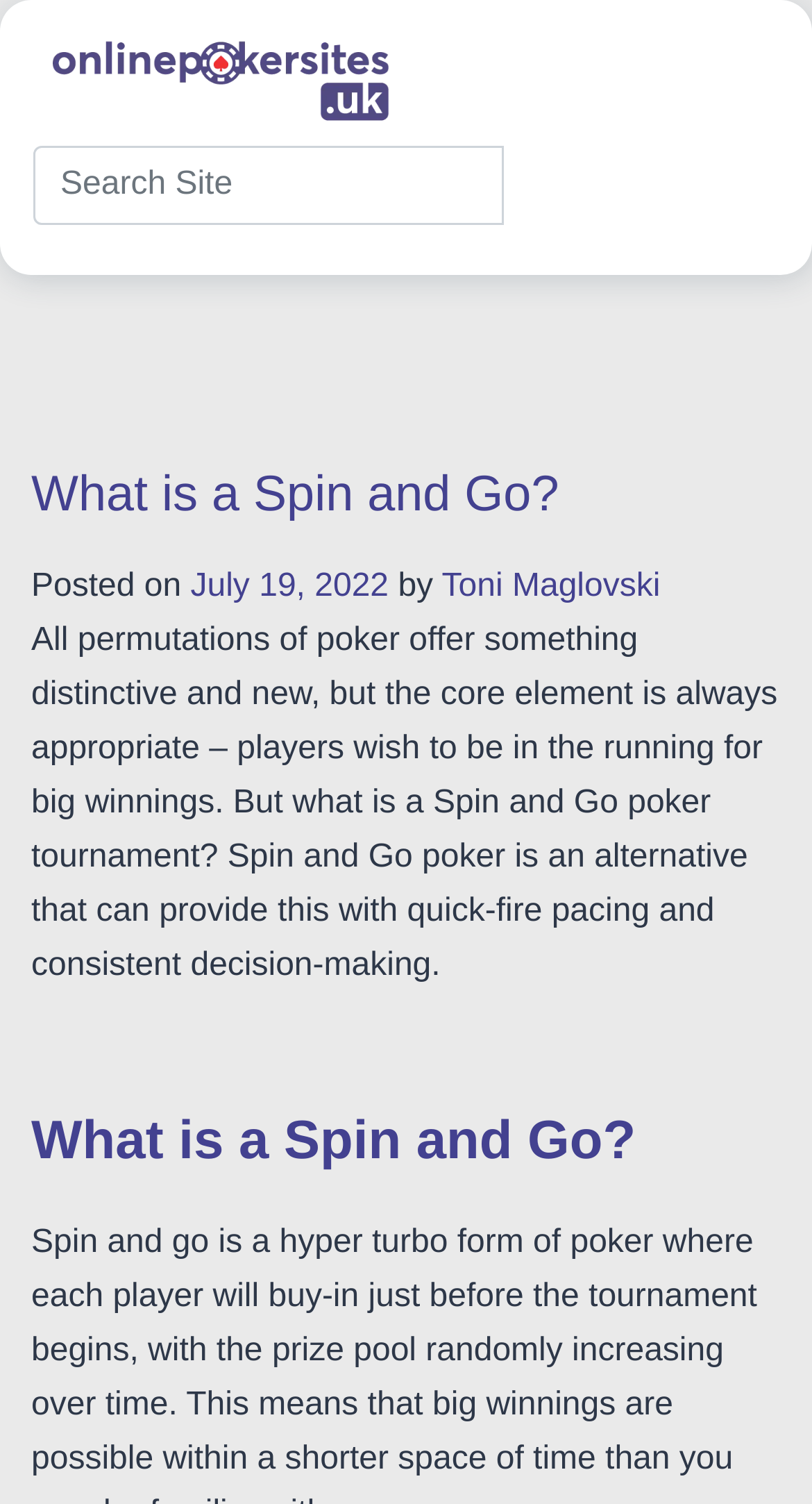What type of content is the webpage about?
Give a single word or phrase answer based on the content of the image.

Poker